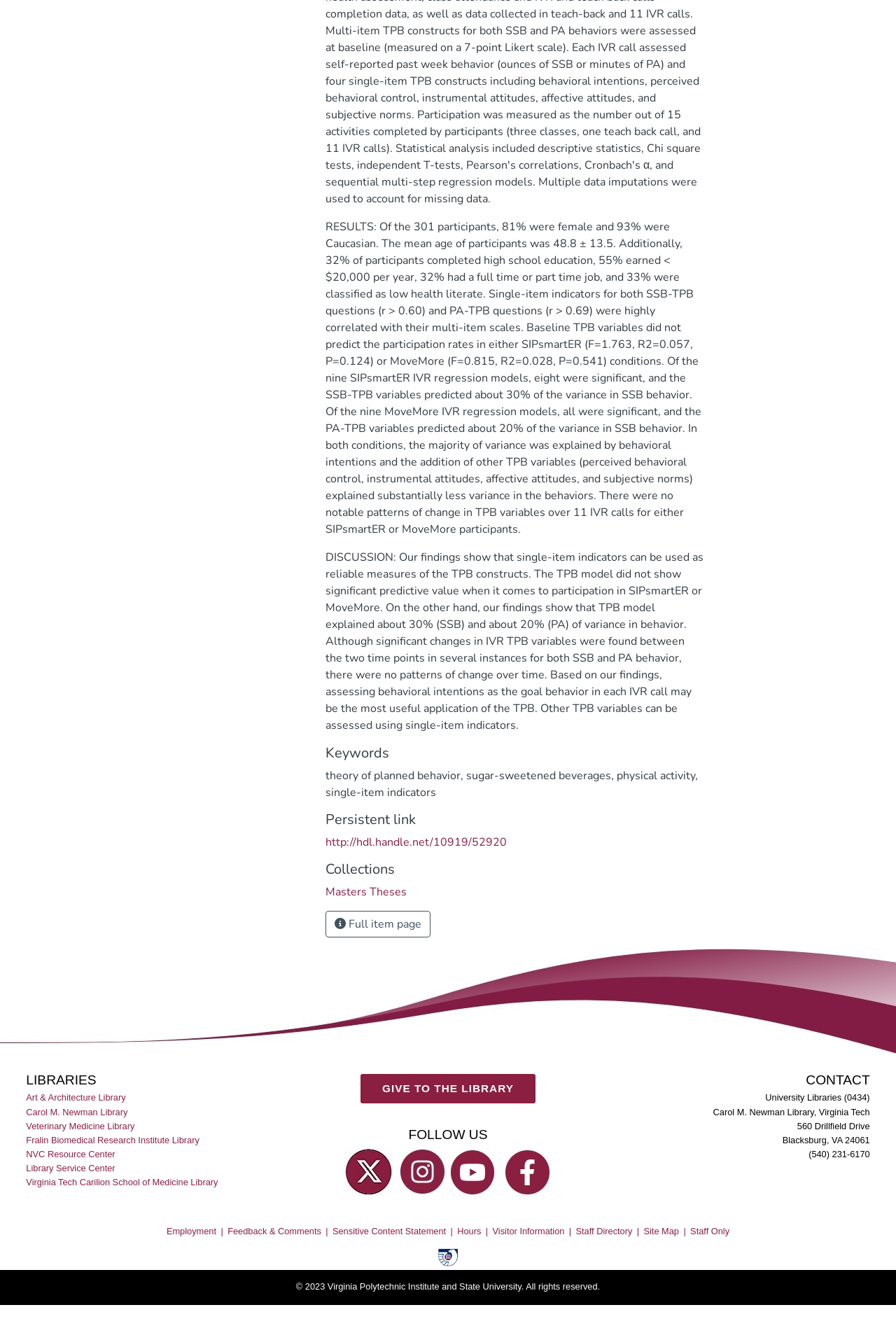Identify the bounding box for the UI element described as: "Carol M. Newman Library". Ensure the coordinates are four float numbers between 0 and 1, formatted as [left, top, right, bottom].

[0.029, 0.838, 0.144, 0.848]